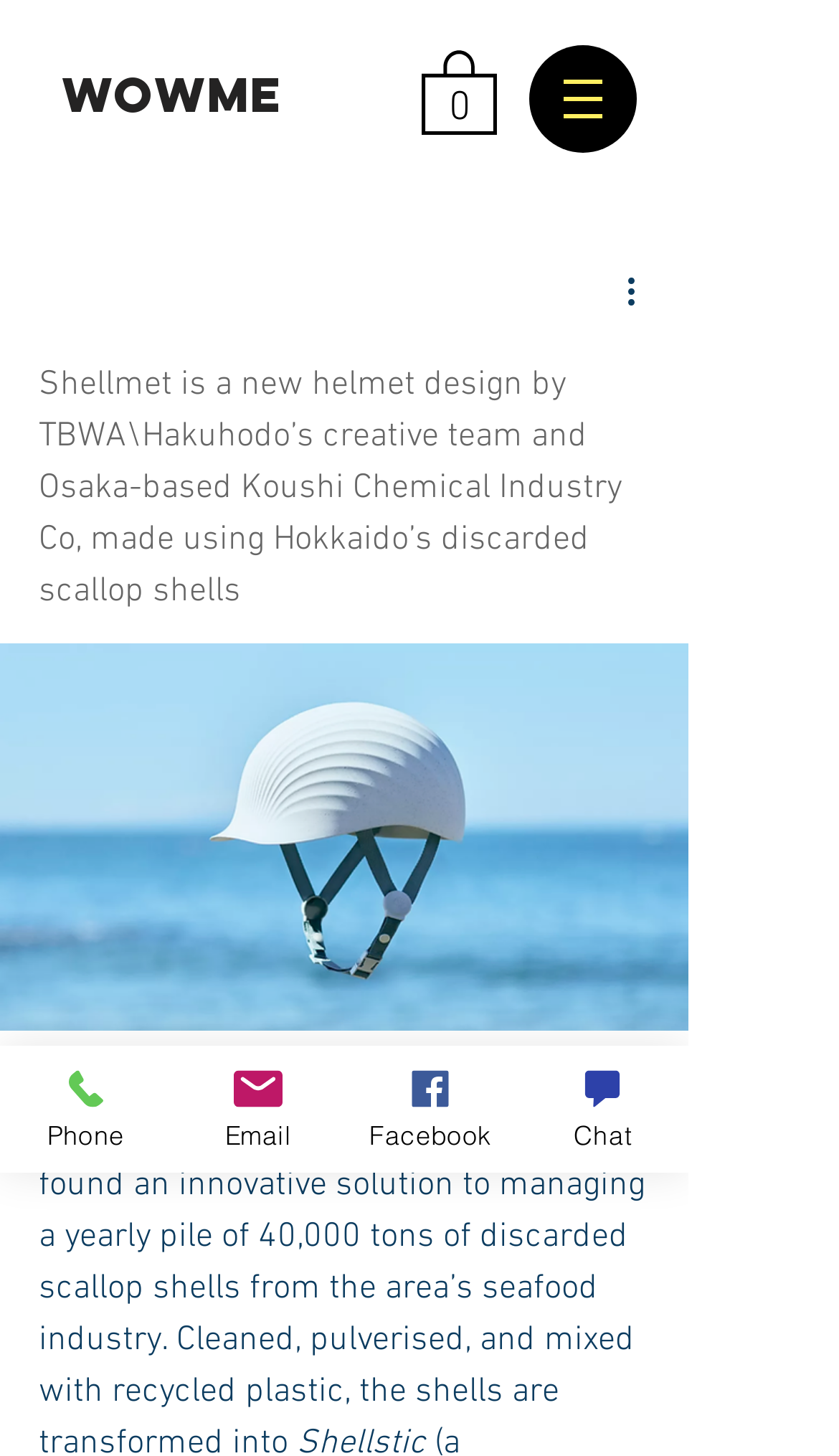Analyze the image and answer the question with as much detail as possible: 
What is the contact information provided?

The contact information provided includes phone, email, and chat options, which are indicated by the links 'Phone', 'Email', and the button 'Chat' respectively.